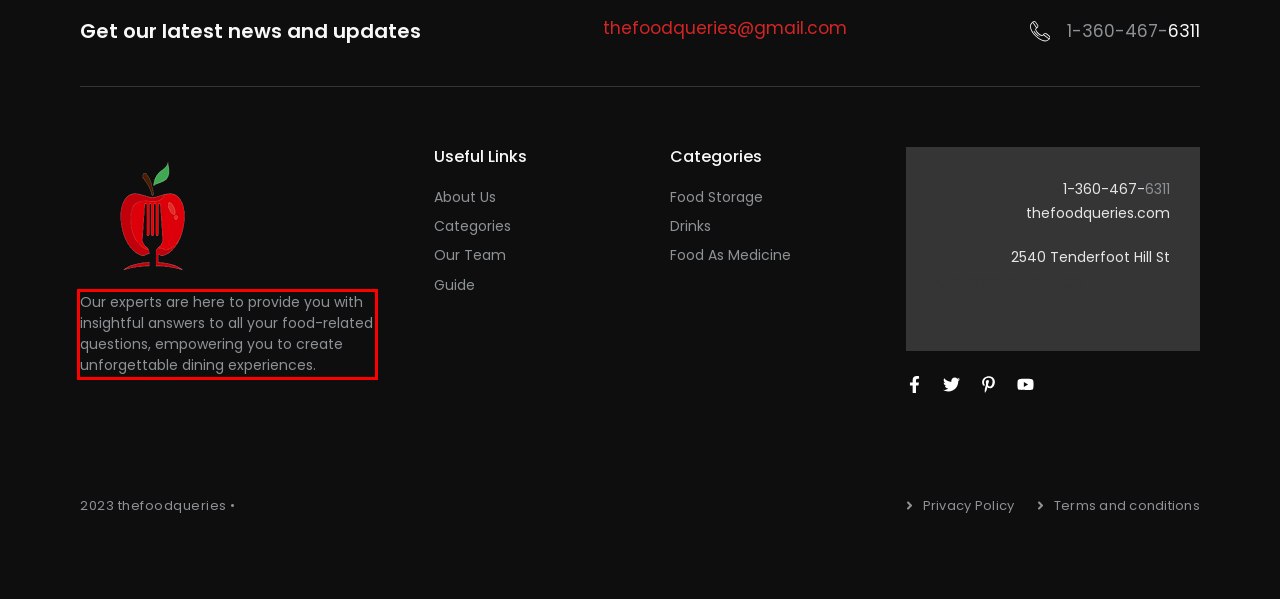You have a screenshot of a webpage, and there is a red bounding box around a UI element. Utilize OCR to extract the text within this red bounding box.

Our experts are here to provide you with insightful answers to all your food-related questions, empowering you to create unforgettable dining experiences.